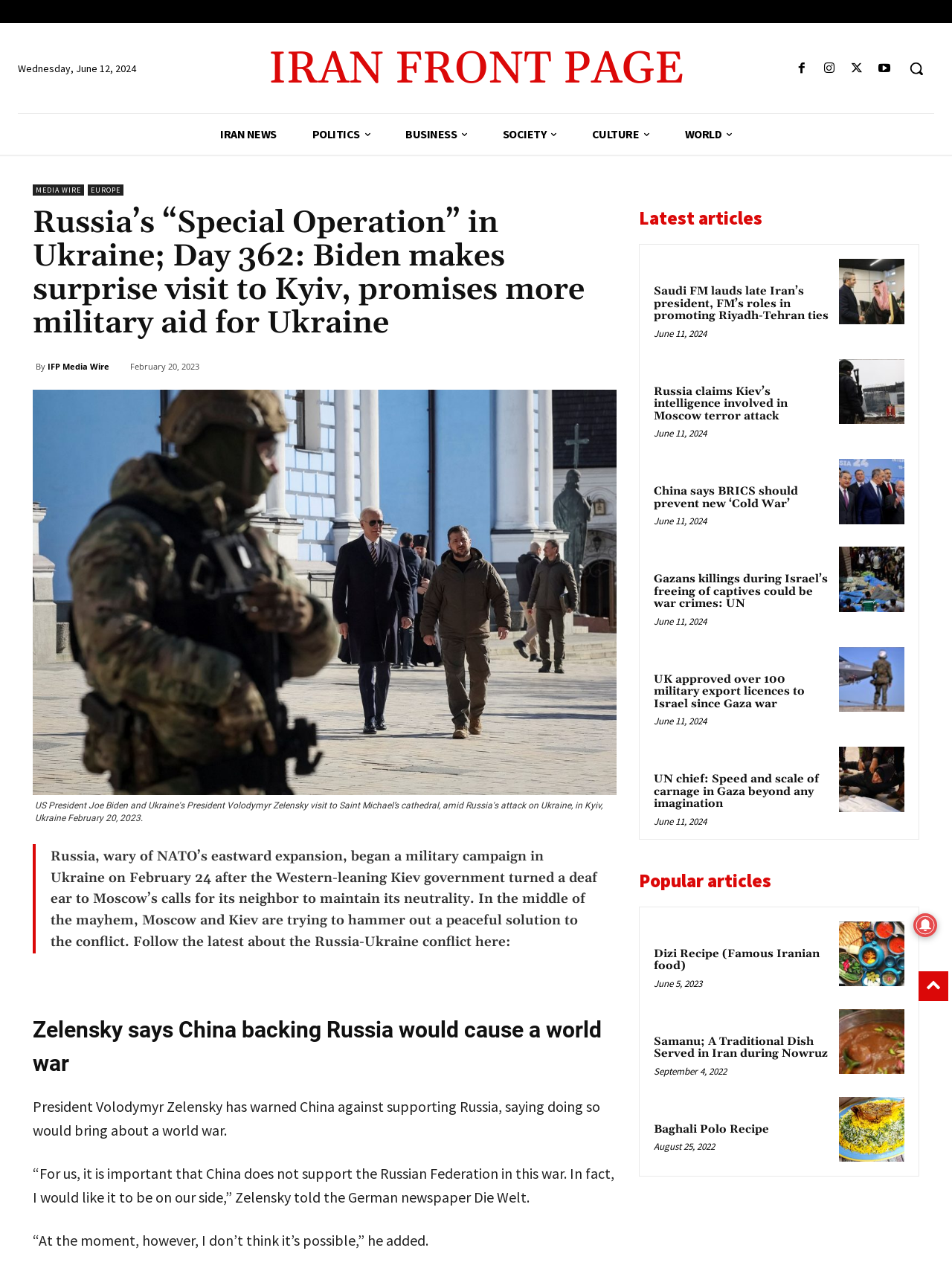What is the name of the newspaper that interviewed Zelensky?
Carefully analyze the image and provide a detailed answer to the question.

I found the name by reading the StaticText element [1947] that quotes Zelensky. The text mentions 'the German newspaper Die Welt'.